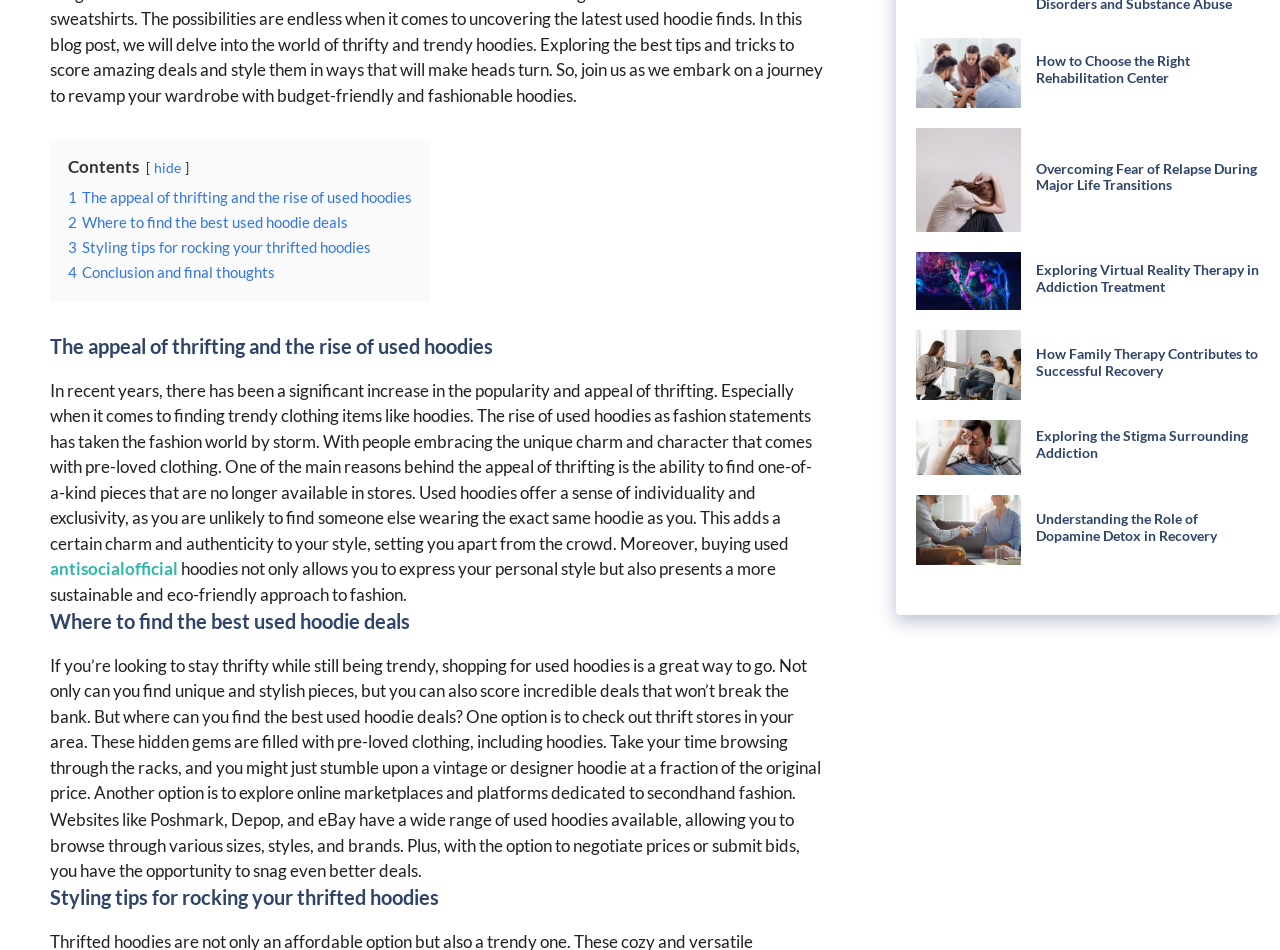For the given element description hide, determine the bounding box coordinates of the UI element. The coordinates should follow the format (top-left x, top-left y, bottom-right x, bottom-right y) and be within the range of 0 to 1.

[0.12, 0.169, 0.141, 0.186]